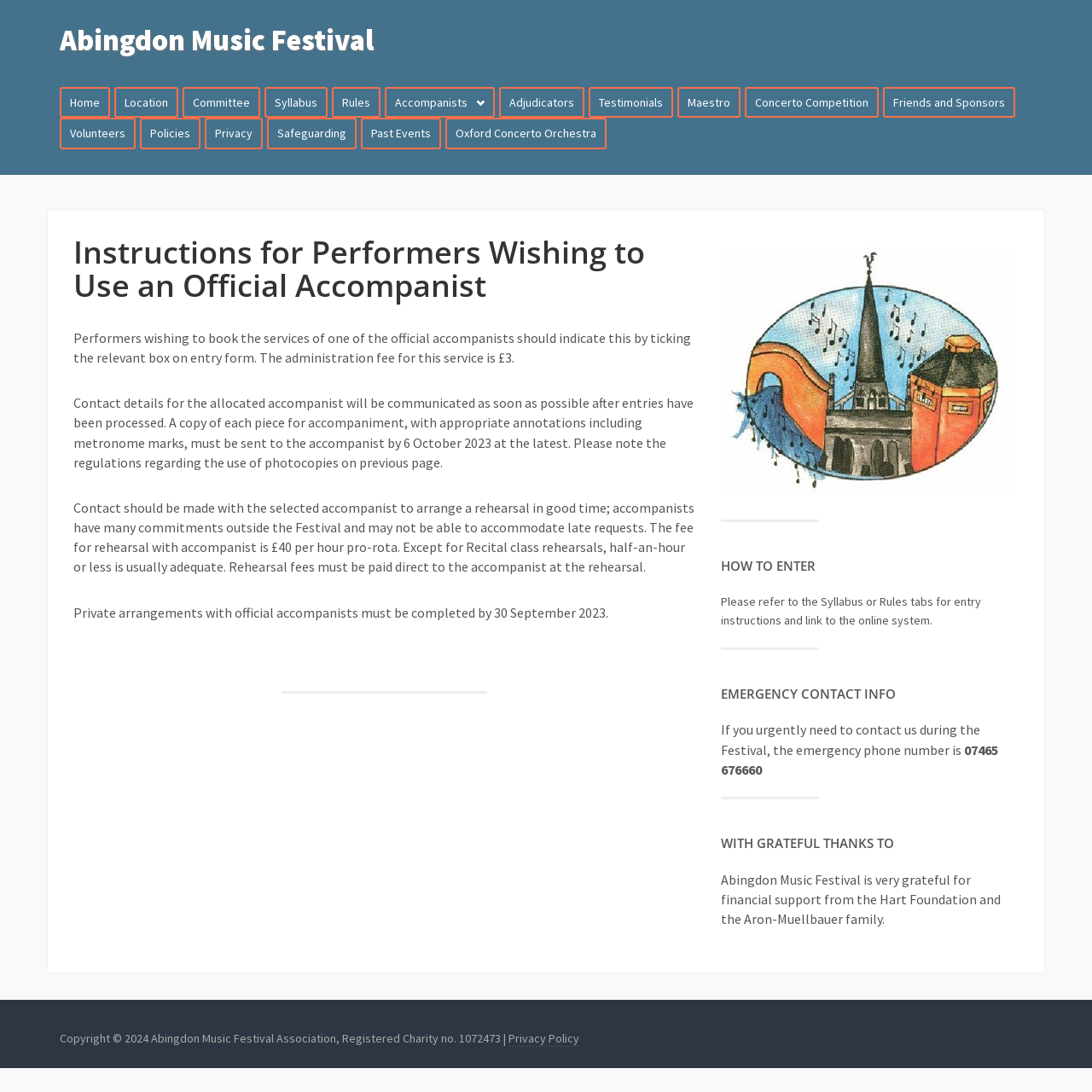Pinpoint the bounding box coordinates of the clickable element to carry out the following instruction: "Read the 'Instructions for Performers Wishing to Use an Official Accompanist'."

[0.067, 0.215, 0.636, 0.277]